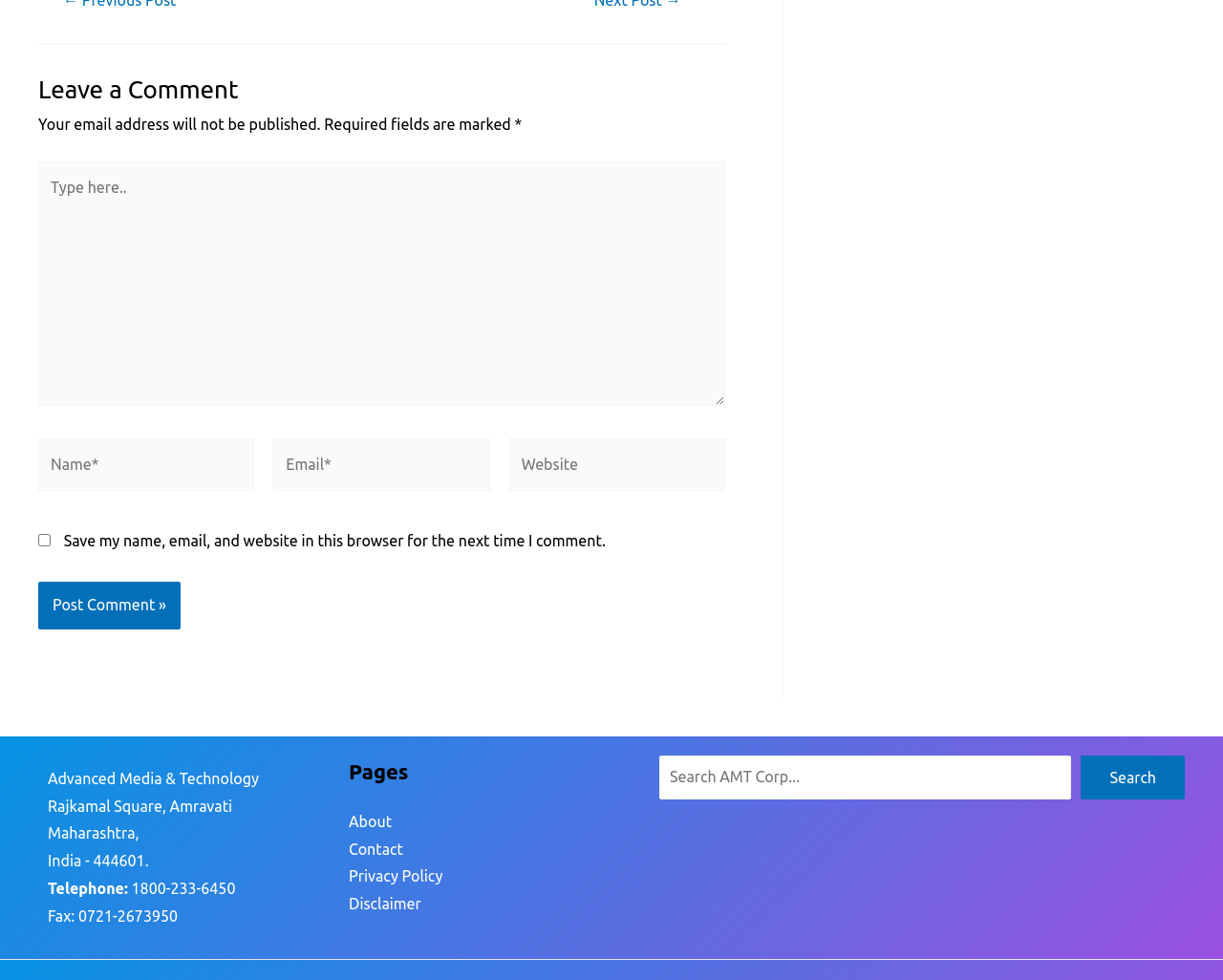What is the purpose of the 'Post Comment' button?
Refer to the screenshot and deliver a thorough answer to the question presented.

The 'Post Comment' button is located at the bottom of the comment form and is likely used to submit the user's comment to the website. When clicked, it will send the comment data to the server for processing and display on the webpage.